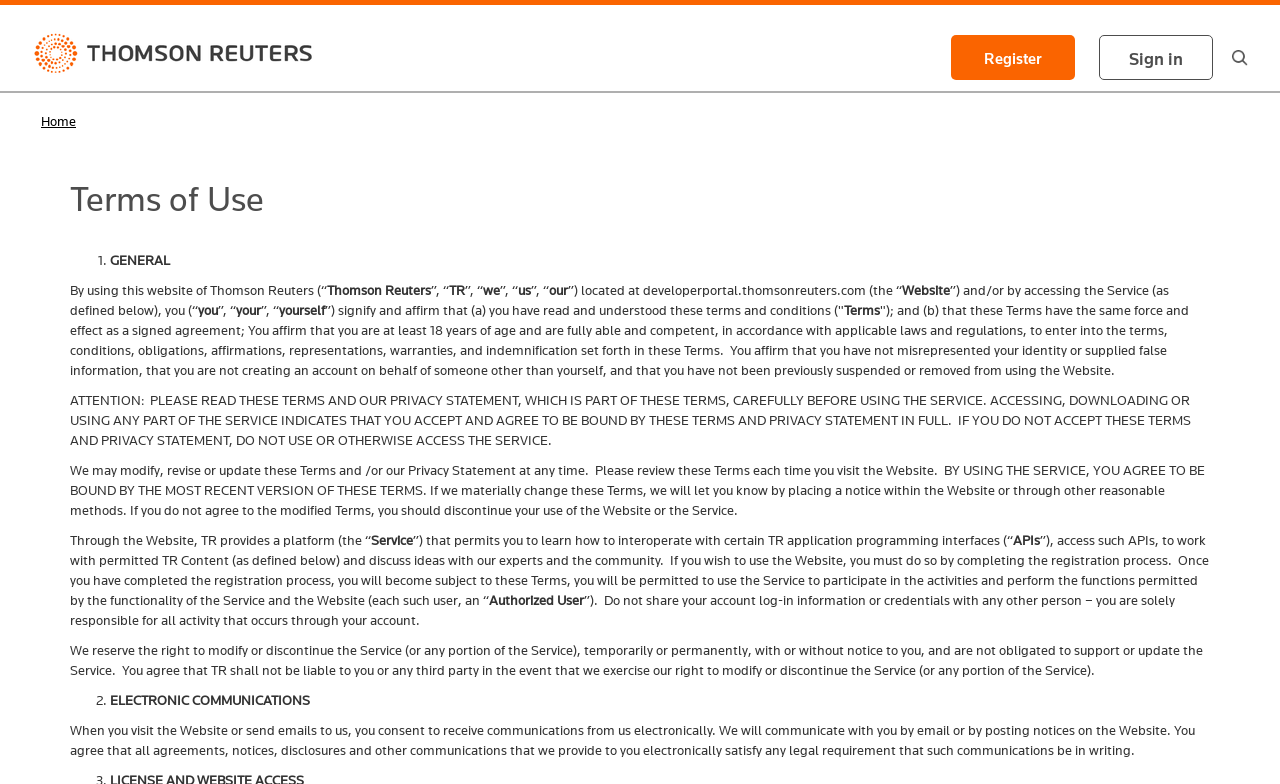Can TR modify or discontinue the Service?
Using the visual information, reply with a single word or short phrase.

Yes